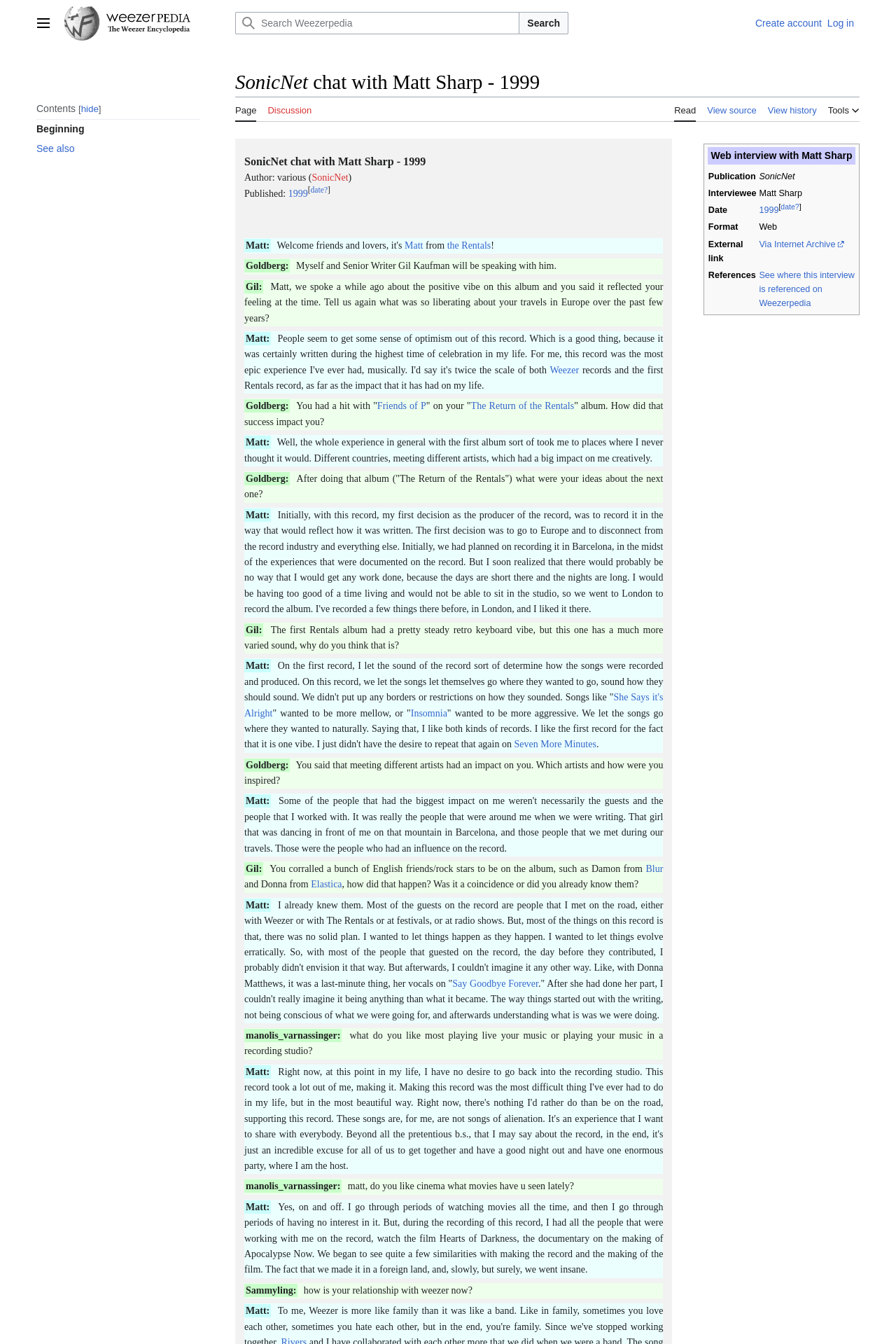Given the description of a UI element: "1See also", identify the bounding box coordinates of the matching element in the webpage screenshot.

[0.041, 0.103, 0.223, 0.118]